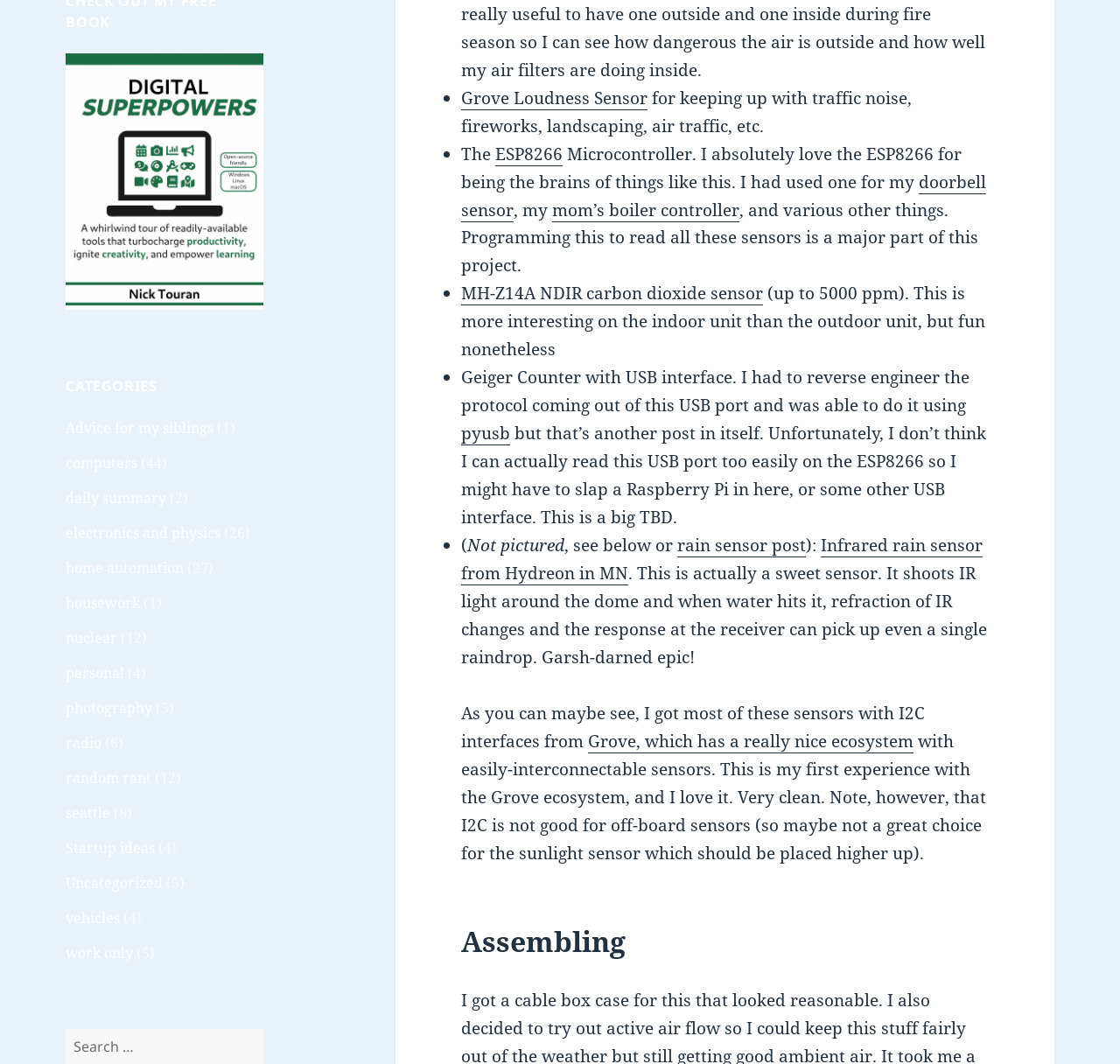Bounding box coordinates are to be given in the format (top-left x, top-left y, bottom-right x, bottom-right y). All values must be floating point numbers between 0 and 1. Provide the bounding box coordinate for the UI element described as: 1224

None